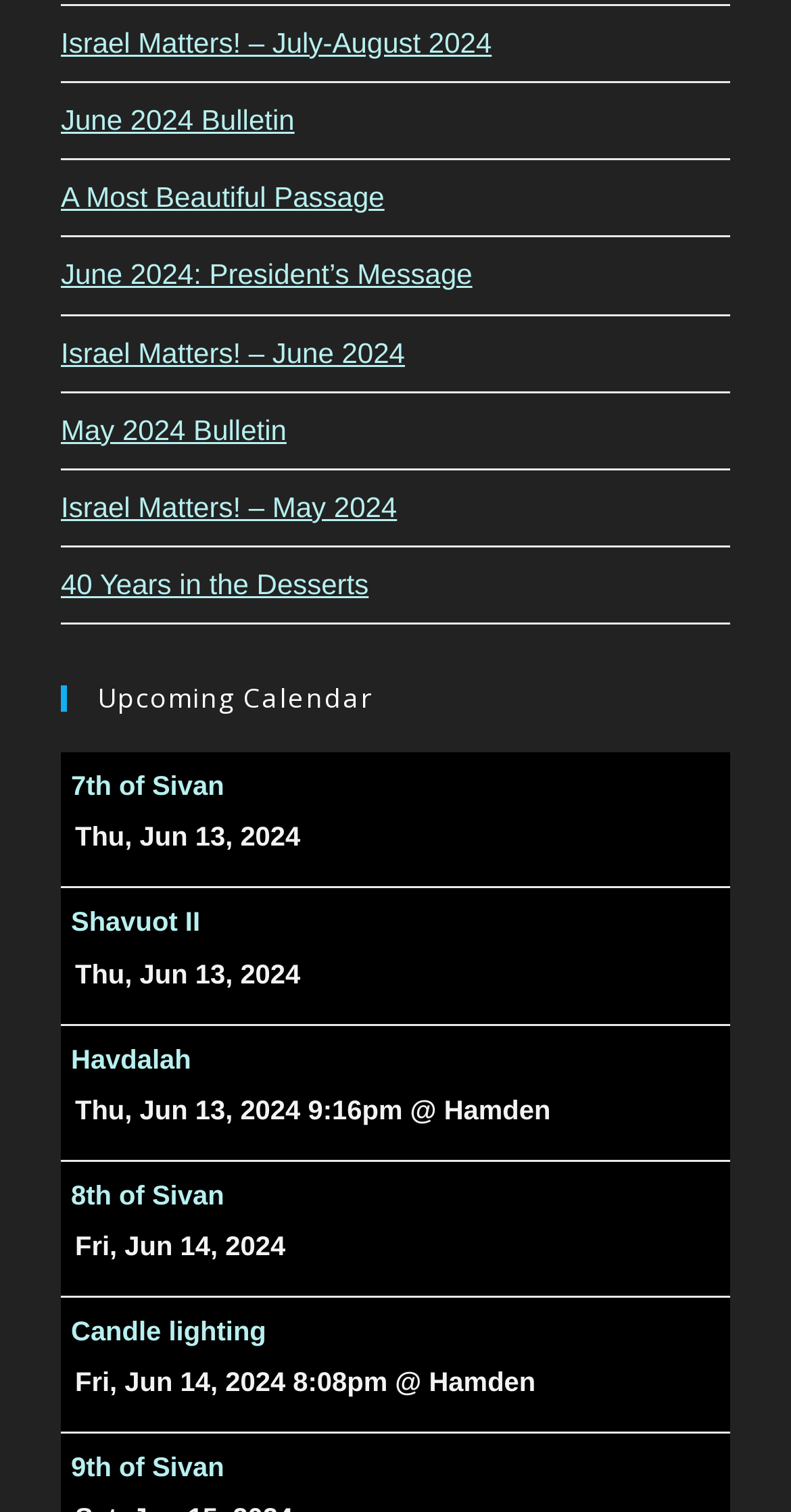Provide the bounding box coordinates for the UI element described in this sentence: "Havdalah". The coordinates should be four float values between 0 and 1, i.e., [left, top, right, bottom].

[0.09, 0.69, 0.242, 0.71]